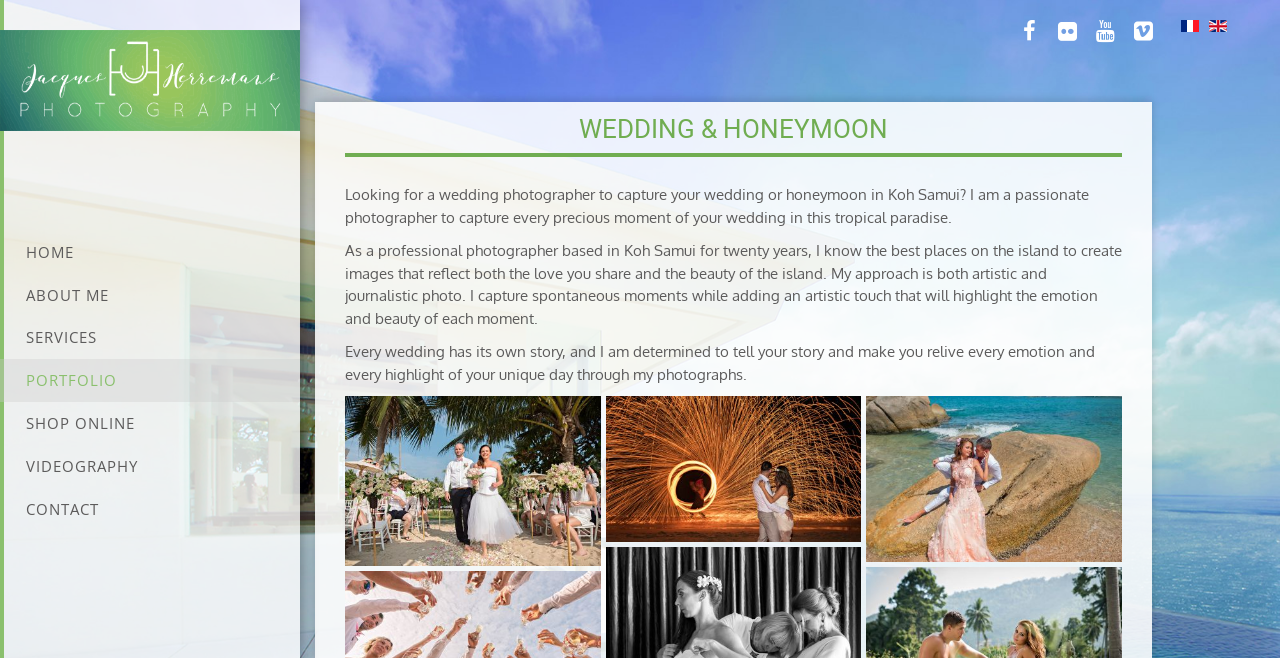Determine the bounding box coordinates of the target area to click to execute the following instruction: "Select the Français language option."

[0.923, 0.027, 0.94, 0.057]